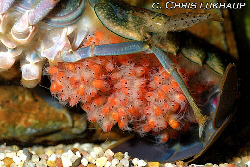Respond to the following query with just one word or a short phrase: 
Who is credited with taking the photograph?

Chris Lukhaup